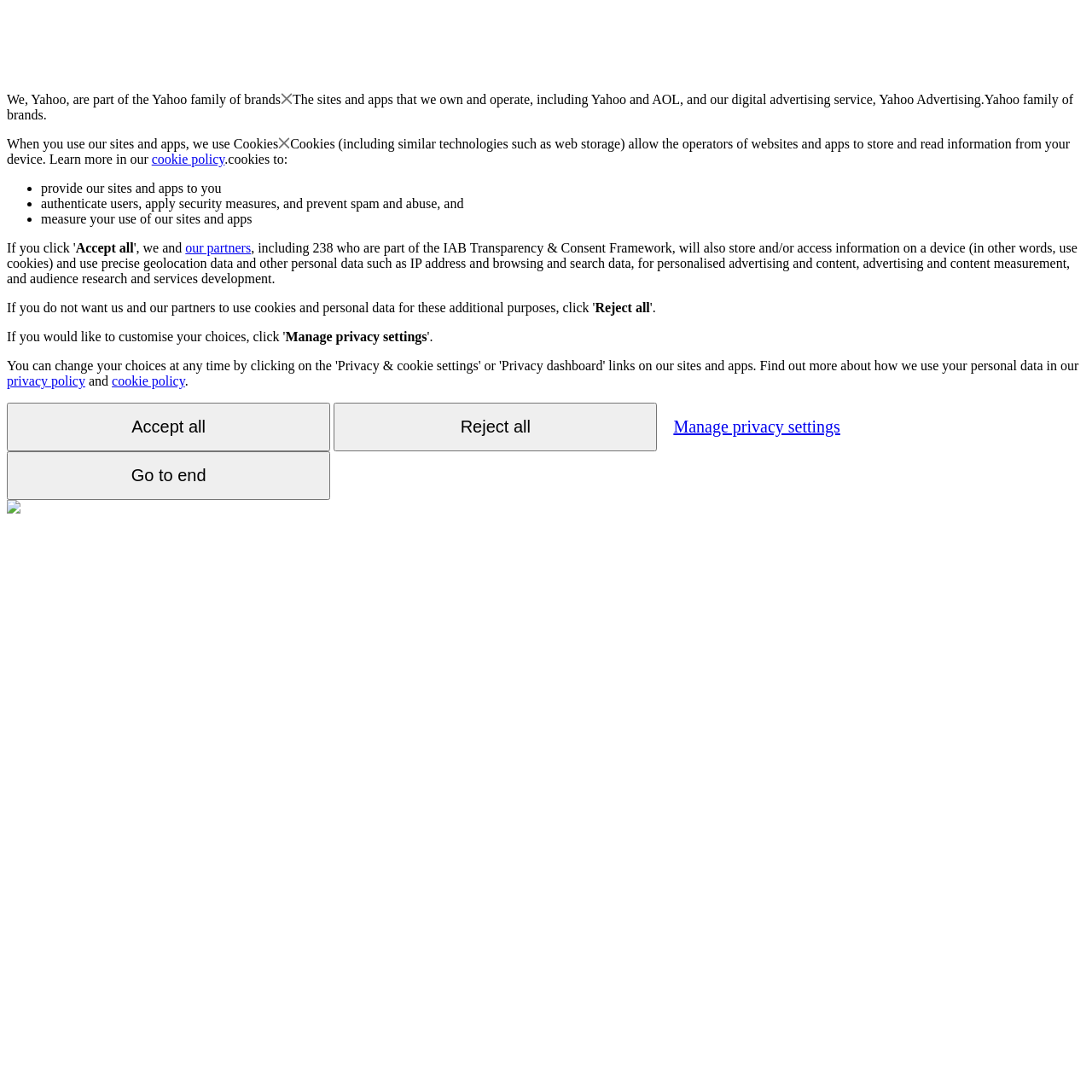Please provide a detailed answer to the question below based on the screenshot: 
What is the relationship between Yahoo and the mentioned family of brands?

According to the webpage, Yahoo is part of the Yahoo family of brands, which includes the sites and apps that they own and operate, such as Yahoo and AOL, and their digital advertising service, Yahoo Advertising.